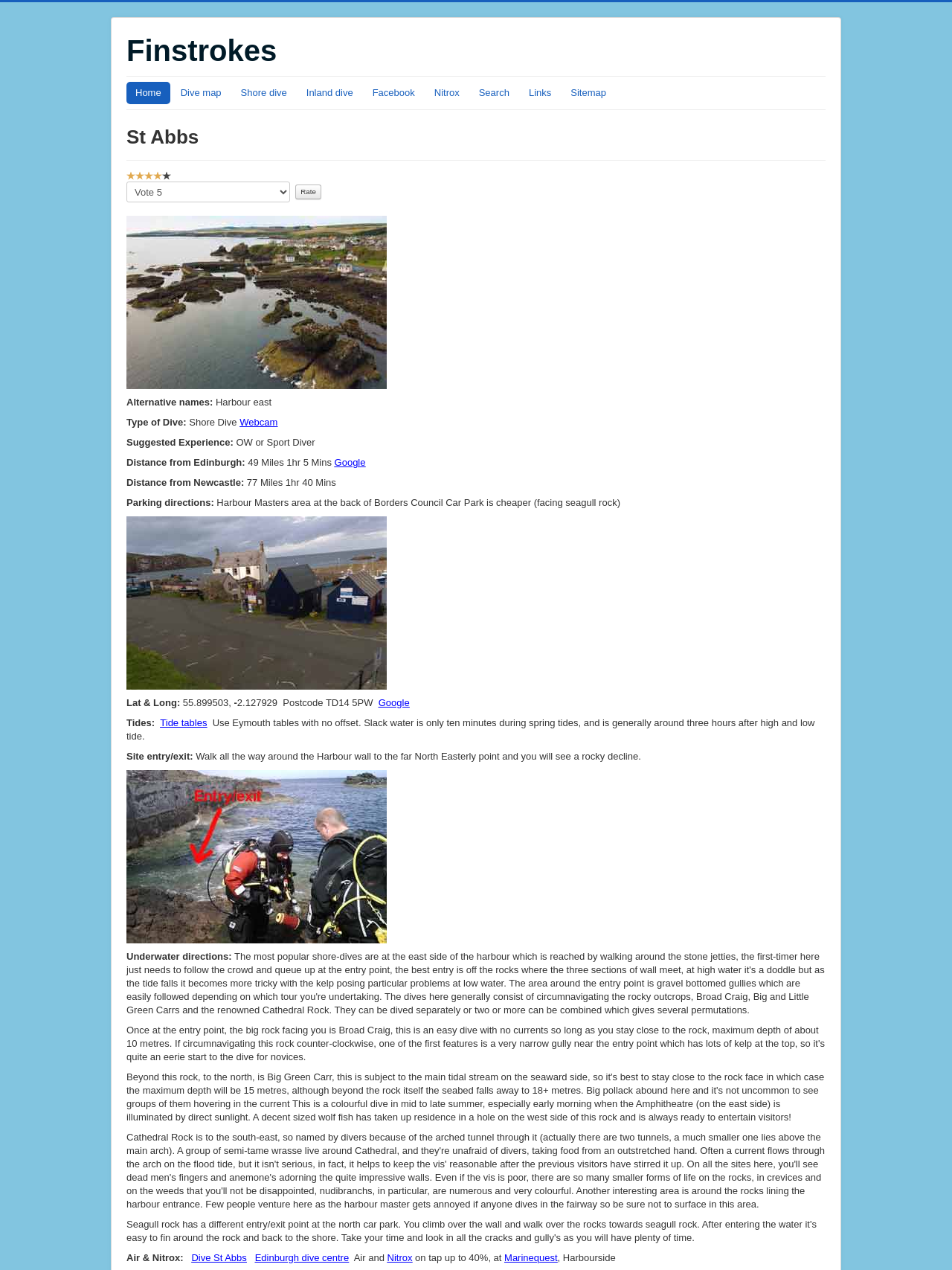Find the bounding box coordinates of the element's region that should be clicked in order to follow the given instruction: "View the webcam". The coordinates should consist of four float numbers between 0 and 1, i.e., [left, top, right, bottom].

[0.252, 0.328, 0.292, 0.337]